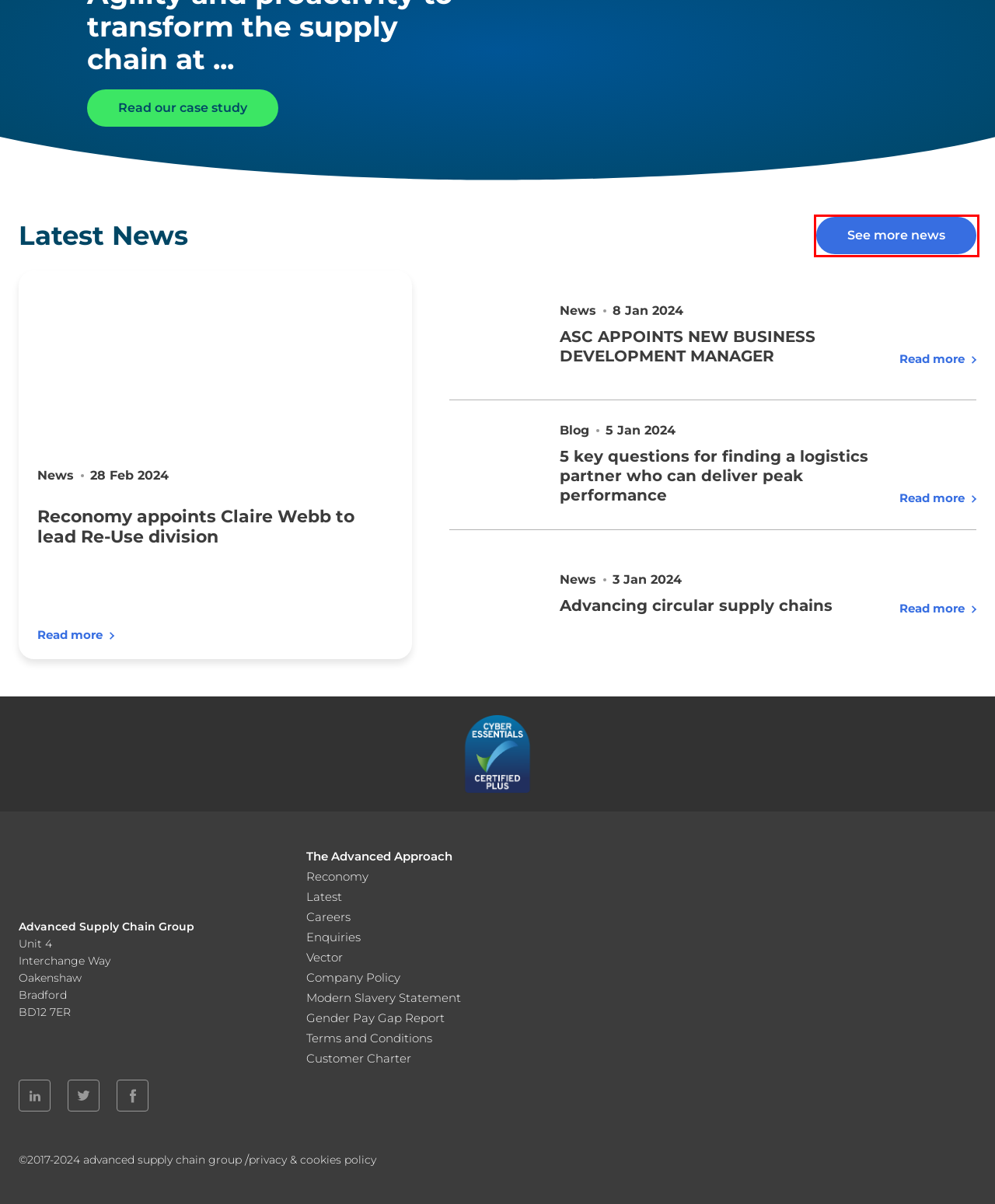A screenshot of a webpage is given, marked with a red bounding box around a UI element. Please select the most appropriate webpage description that fits the new page after clicking the highlighted element. Here are the candidates:
A. Advanced Supply Chain Portal
B. ASCG Appoints New Business Development Manager | ASCG
C. Think Circular | Reconomy
D. ASCG our Privacy and Cookies policies
E. ASCG's new image as they undergo a rebrand
F. What is behind “Powered by Cookiebot™” - Cookiebot
G. Company registration numbers
H. Reconomy Appoints Claire Webb To Lead Re-Use Division | ASCG

H